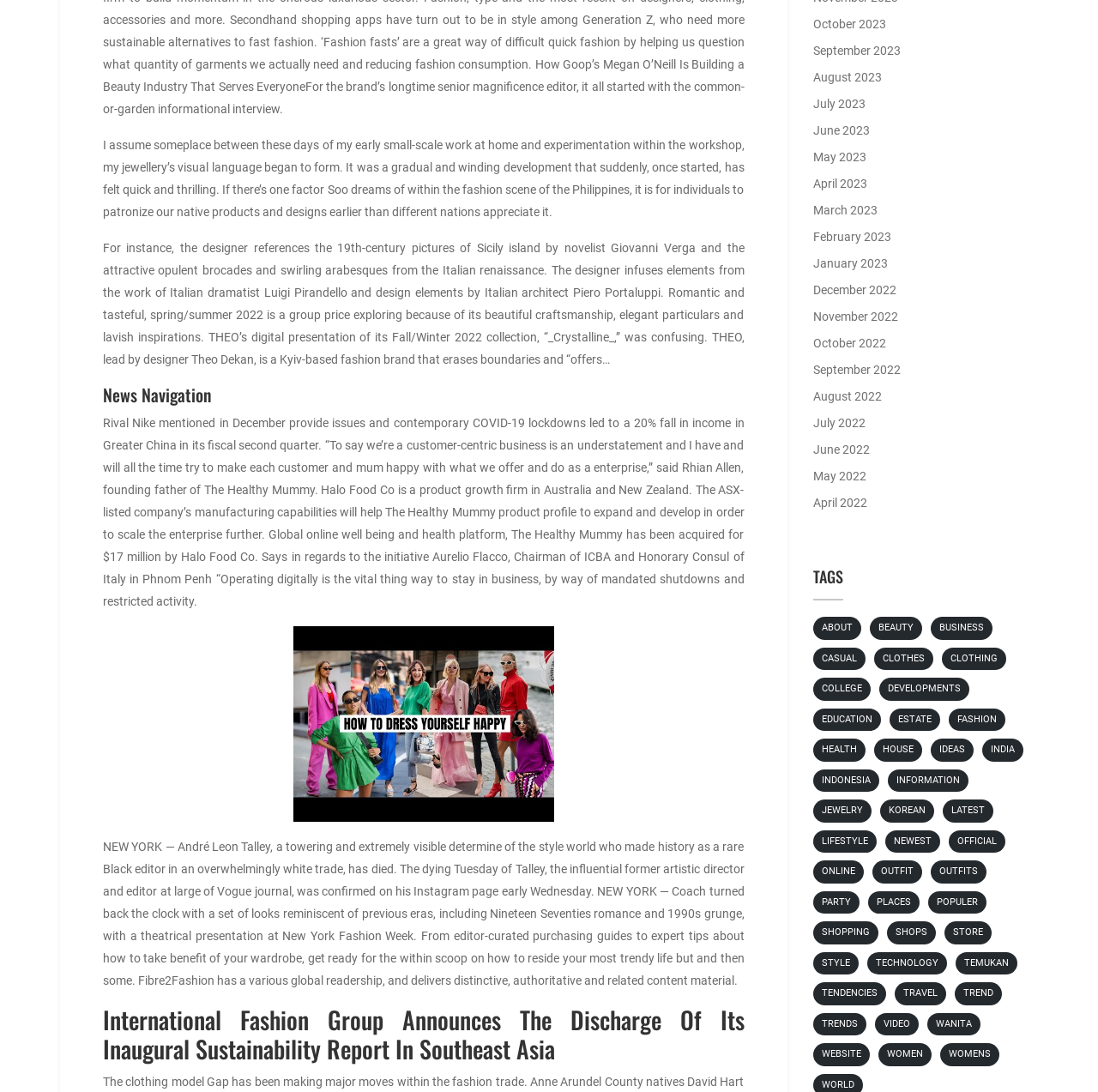Extract the bounding box coordinates for the described element: "women". The coordinates should be represented as four float numbers between 0 and 1: [left, top, right, bottom].

[0.8, 0.955, 0.848, 0.976]